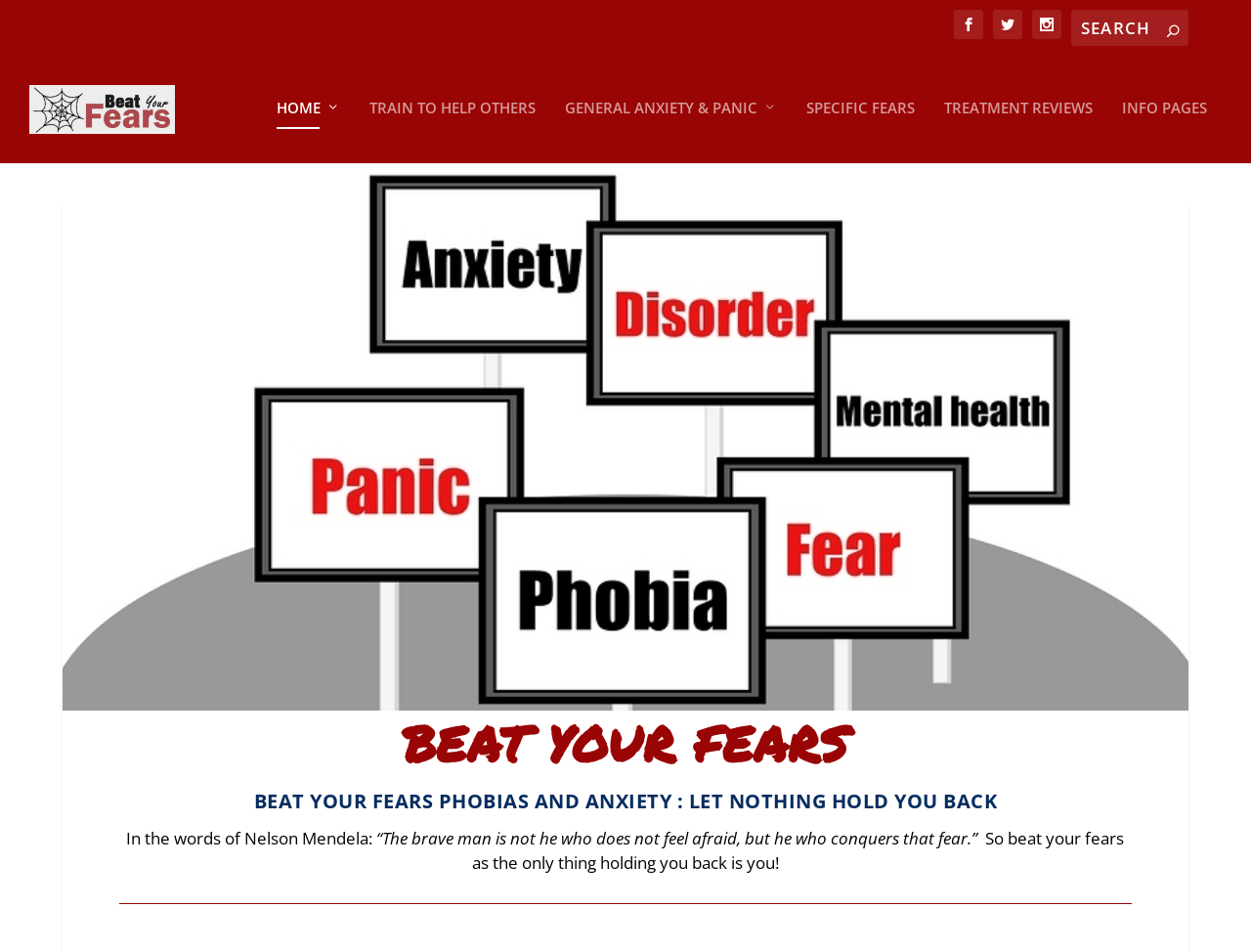Specify the bounding box coordinates of the element's region that should be clicked to achieve the following instruction: "Search Halachipedia". The bounding box coordinates consist of four float numbers between 0 and 1, in the format [left, top, right, bottom].

None